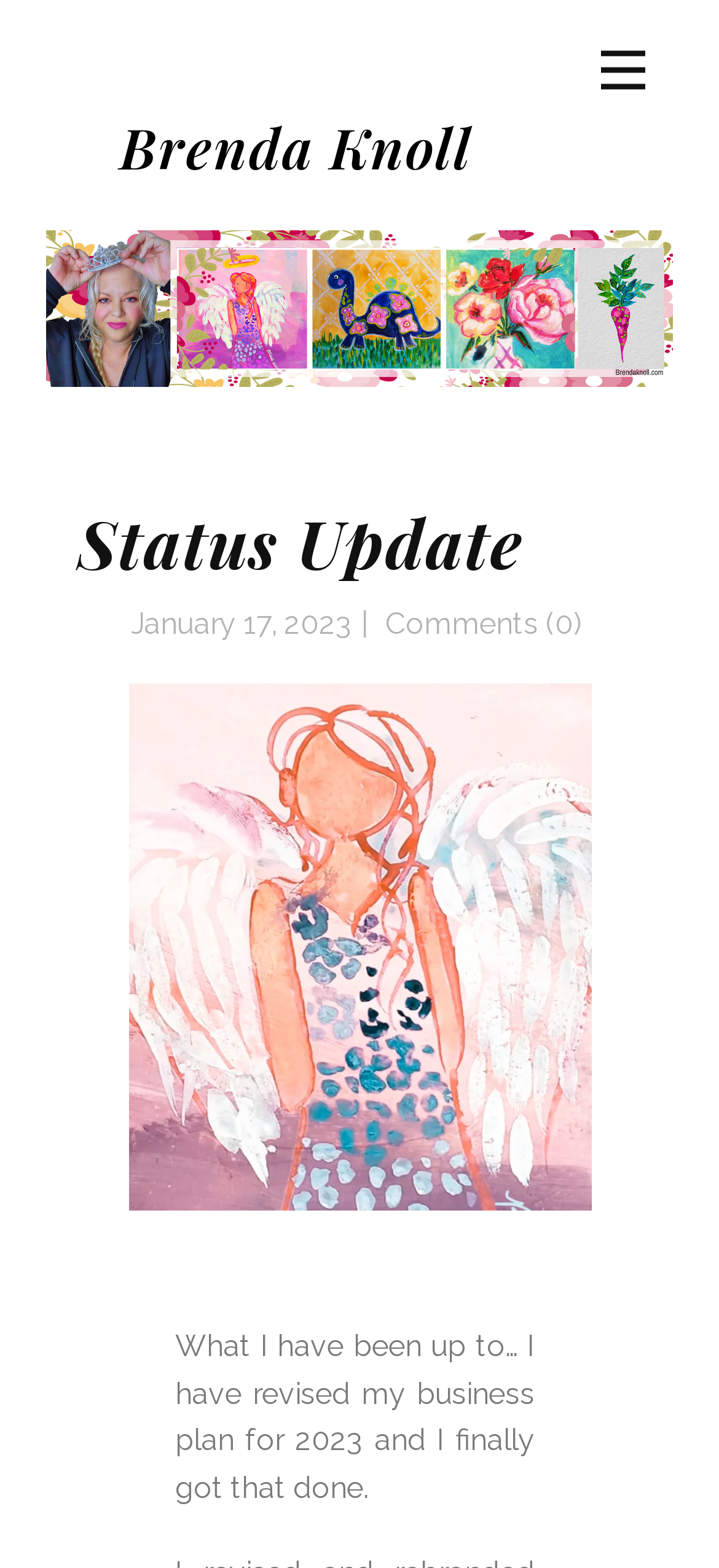Provide the bounding box coordinates of the UI element that matches the description: "Brenda Knoll".

[0.167, 0.071, 0.656, 0.118]